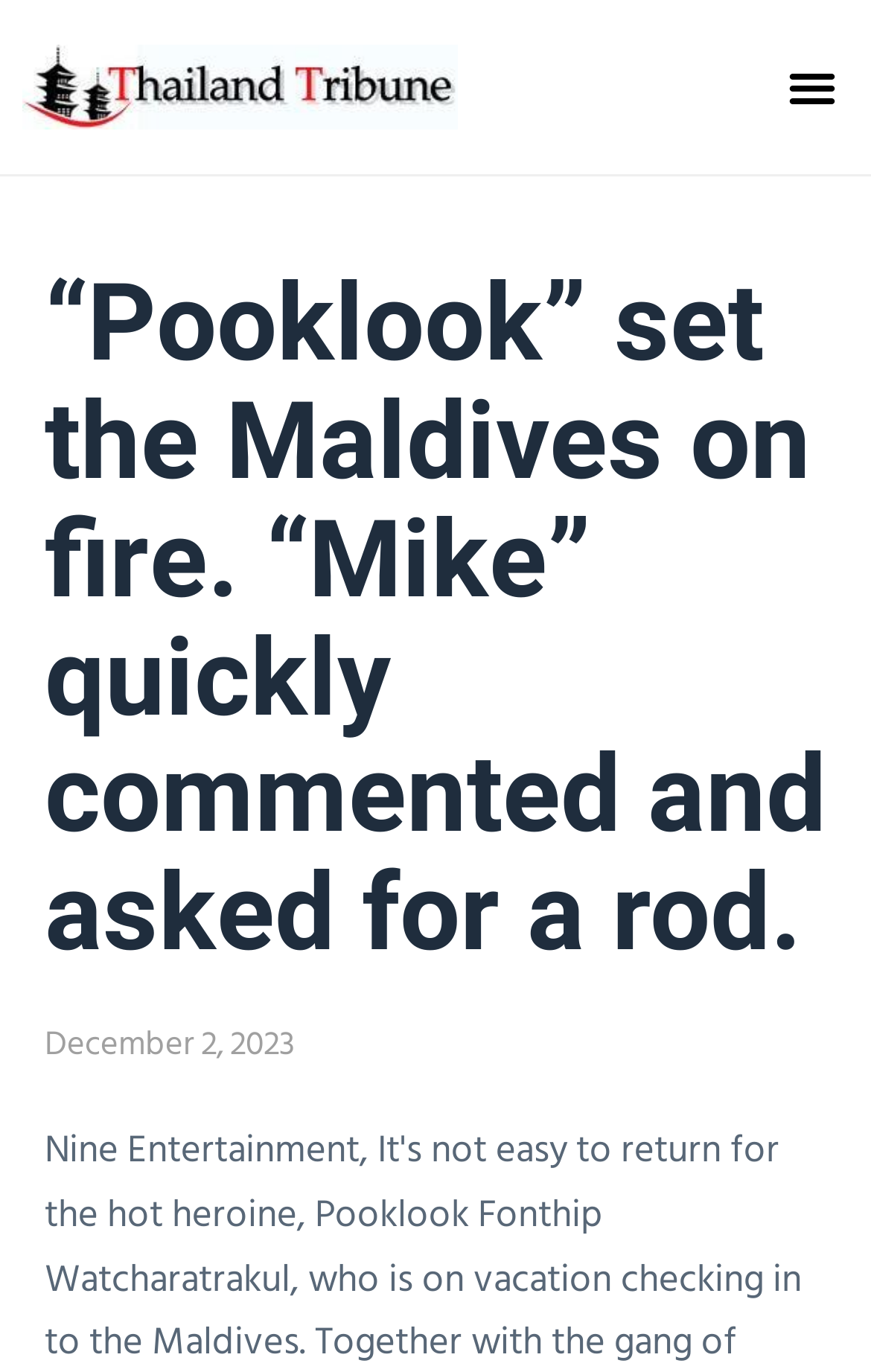Identify the bounding box for the UI element described as: "December 2, 2023". Ensure the coordinates are four float numbers between 0 and 1, formatted as [left, top, right, bottom].

[0.051, 0.742, 0.338, 0.783]